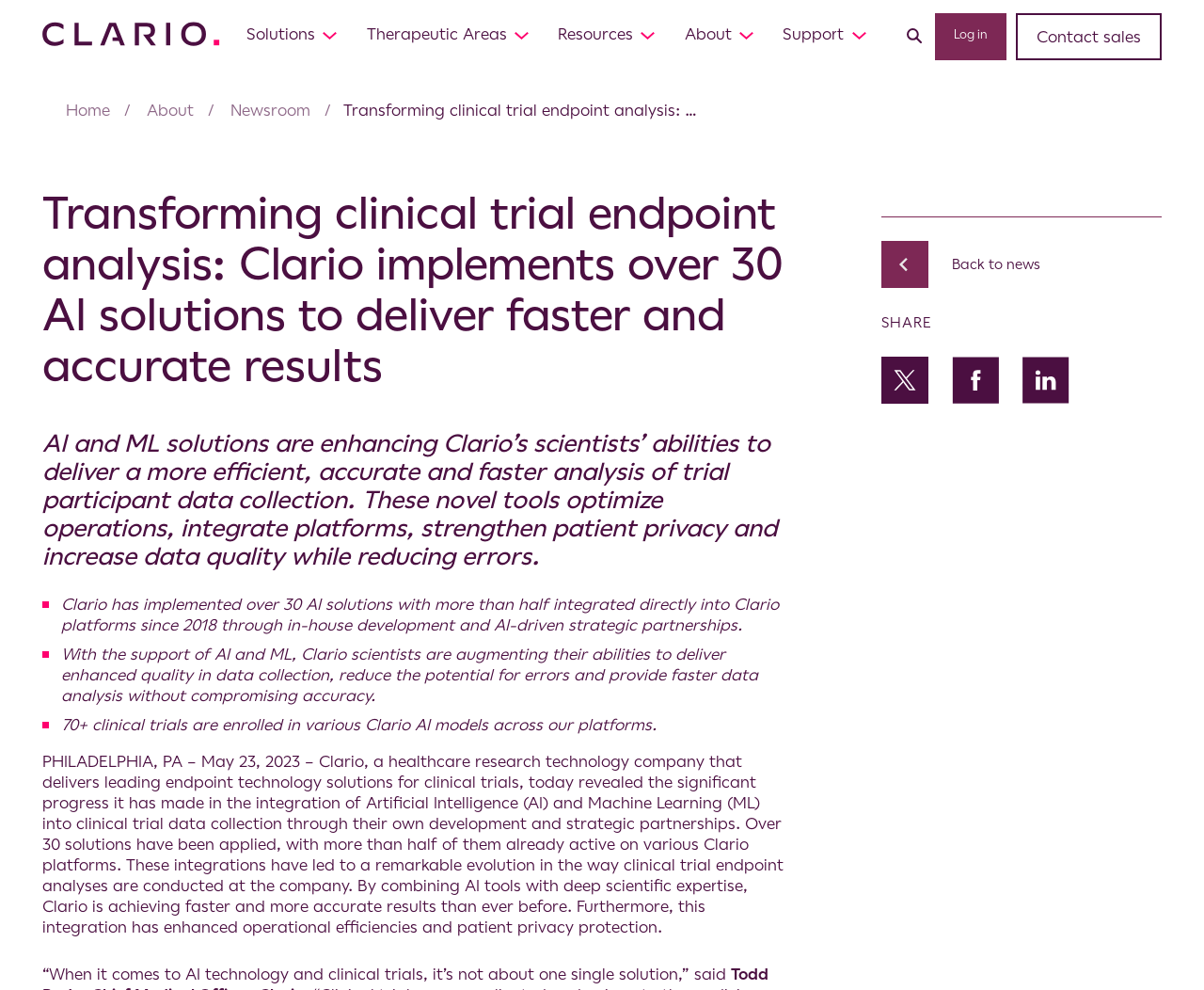Illustrate the webpage thoroughly, mentioning all important details.

The webpage is about Clario, a healthcare research technology company, and its implementation of Artificial Intelligence (AI) and Machine Learning (ML) solutions to enhance clinical trial endpoint analysis. 

At the top of the page, there is a navigation menu with links to various sections of the website, including "Solutions", "Therapeutic Areas", "Resources", "About", and "Support". On the right side of the navigation menu, there is a search button and links to "Log in" and "Contact sales". 

Below the navigation menu, there is a heading that reads "Transforming clinical trial endpoint analysis: Clario implements over 30 AI solutions to deliver faster and accurate results". This heading is followed by a subheading that explains how AI and ML solutions are enhancing Clario's scientists' abilities to deliver more efficient, accurate, and faster analysis of trial participant data collection.

The main content of the page is divided into several sections. The first section describes how Clario has implemented over 30 AI solutions, with more than half integrated directly into Clario platforms since 2018. The second section explains how AI and ML are supporting Clario scientists in delivering enhanced quality in data collection, reducing errors, and providing faster data analysis without compromising accuracy. The third section mentions that 70+ clinical trials are enrolled in various Clario AI models across their platforms.

The main content is followed by a news article that reveals the significant progress Clario has made in integrating AI and ML into clinical trial data collection. The article quotes someone from Clario, stating that it's not about one single AI solution, but rather about combining AI tools with deep scientific expertise to achieve faster and more accurate results.

At the bottom of the page, there are links to share the article on social media platforms, including Twitter, Facebook, and LinkedIn, as well as a link to go "Back to news".